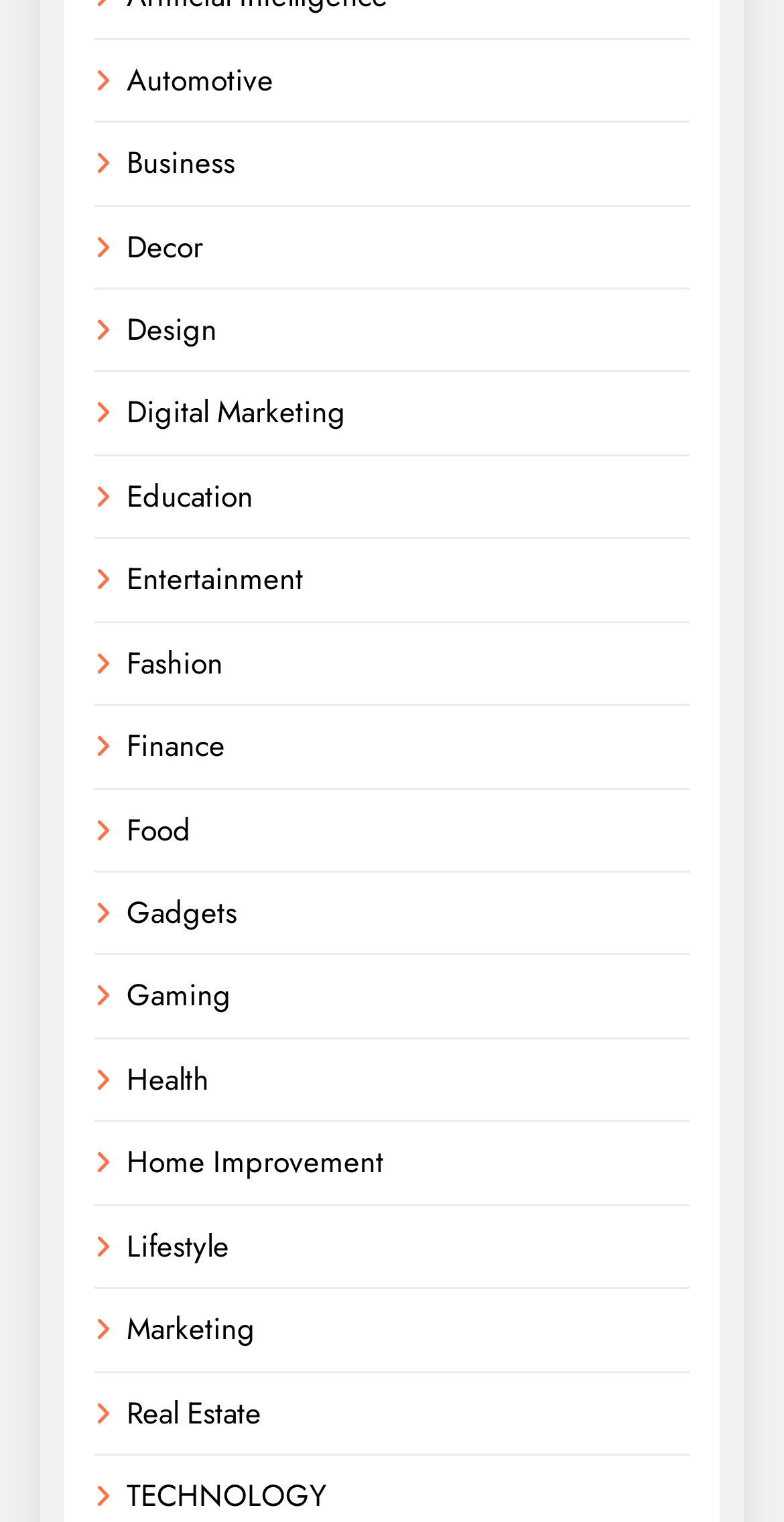How many categories are there in total?
Using the picture, provide a one-word or short phrase answer.

20